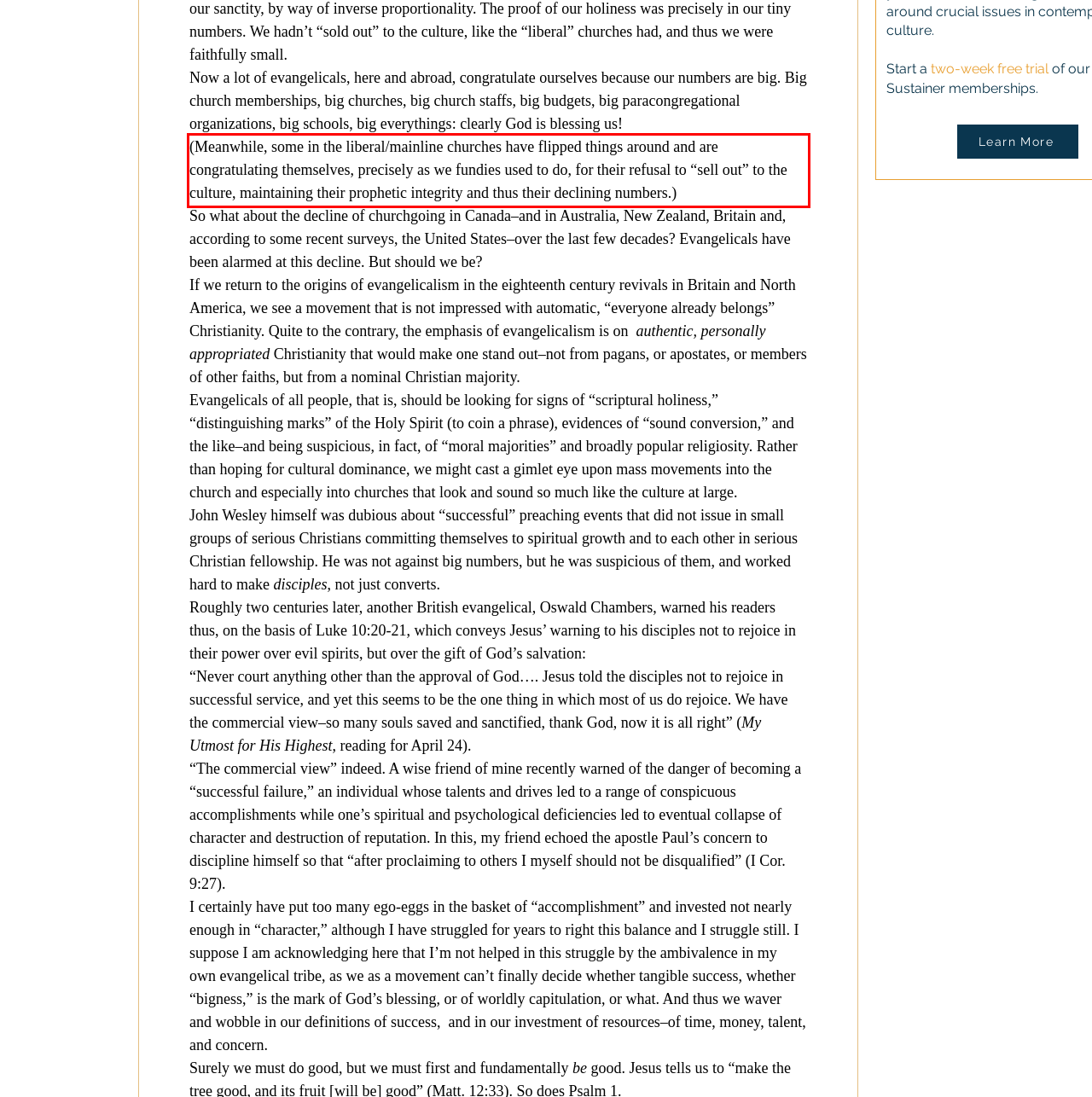Your task is to recognize and extract the text content from the UI element enclosed in the red bounding box on the webpage screenshot.

(Meanwhile, some in the liberal/mainline churches have flipped things around and are congratulating themselves, precisely as we fundies used to do, for their refusal to “sell out” to the culture, maintaining their prophetic integrity and thus their declining numbers.)